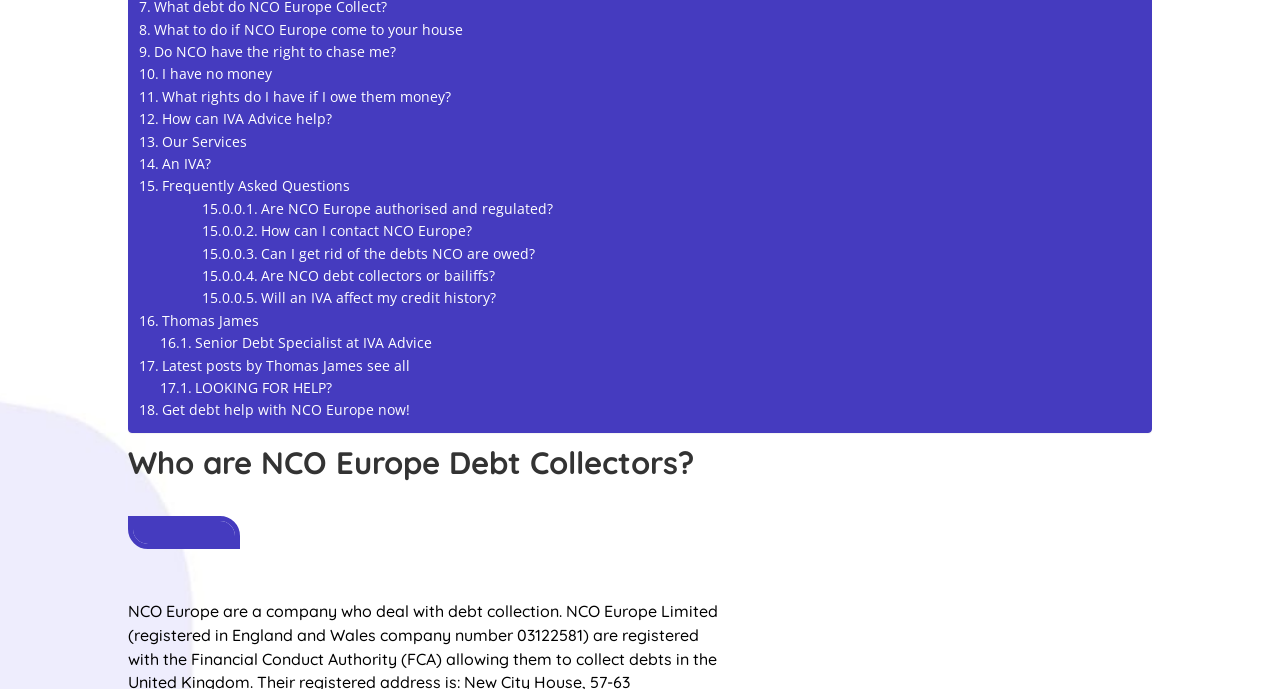Identify the bounding box coordinates of the clickable region required to complete the instruction: "Find out how IVA Advice can help". The coordinates should be given as four float numbers within the range of 0 and 1, i.e., [left, top, right, bottom].

[0.109, 0.157, 0.259, 0.19]